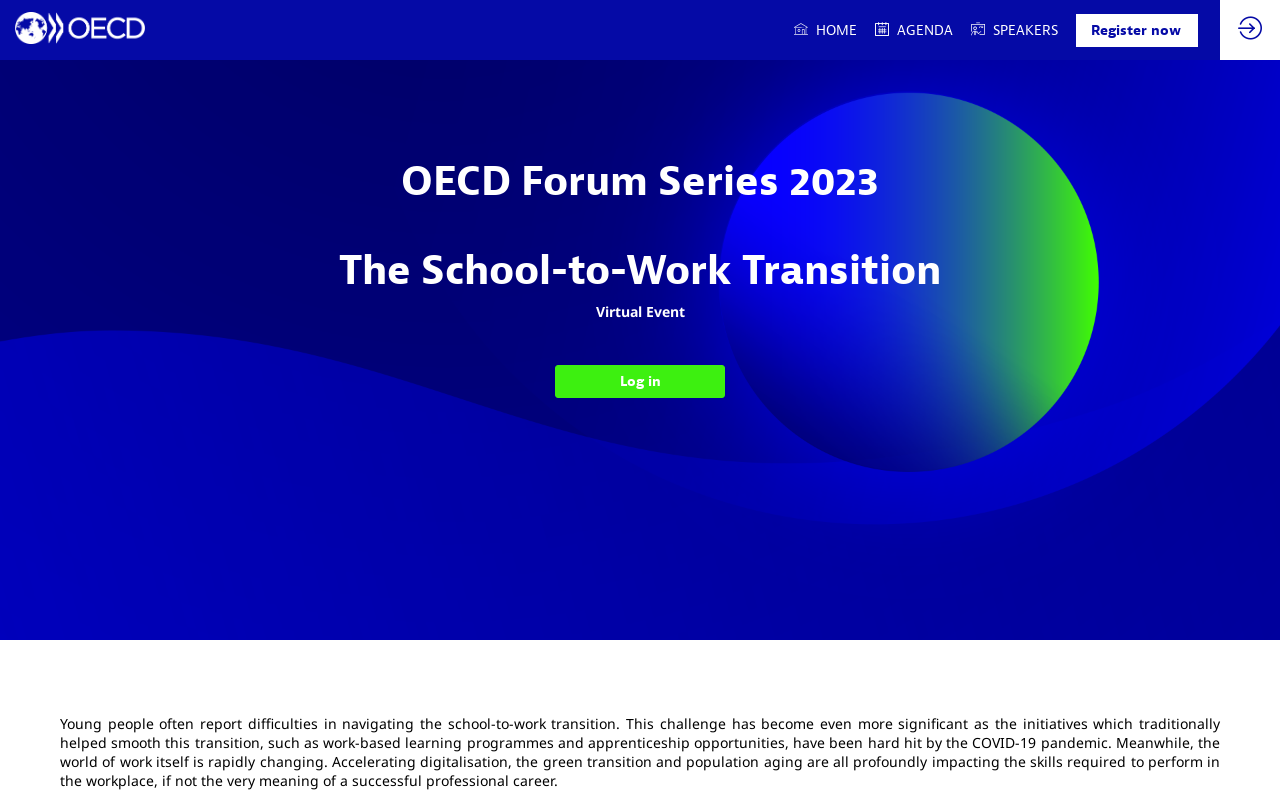Craft a detailed narrative of the webpage's structure and content.

The webpage is about the OECD Forum Series 2023, specifically focusing on the school-to-work transition. At the top-left corner, there is a small image with the same title as the webpage. Below it, there is a larger image with the same title, taking up a significant portion of the top section.

The top navigation bar has four links: "Home", "Agenda", "Speakers", and a "Register now" button, which are aligned horizontally and positioned at the top of the page. Each link has a corresponding text label, such as "HOME" and "AGENDA", placed directly below the link.

On the left side of the page, there is a heading that reads "OECD Forum Series 2023 The School-to-Work Transition", which spans almost the entire width of the page. Below the heading, there is a text label "Virtual Event".

In the middle section of the page, there is a button labeled "Log in" and a block of text that discusses the challenges faced by young people in navigating the school-to-work transition, particularly in the context of the COVID-19 pandemic and the rapidly changing world of work.

At the bottom-right corner, there is a button with an icon, and a text label "Loading" is positioned nearby.